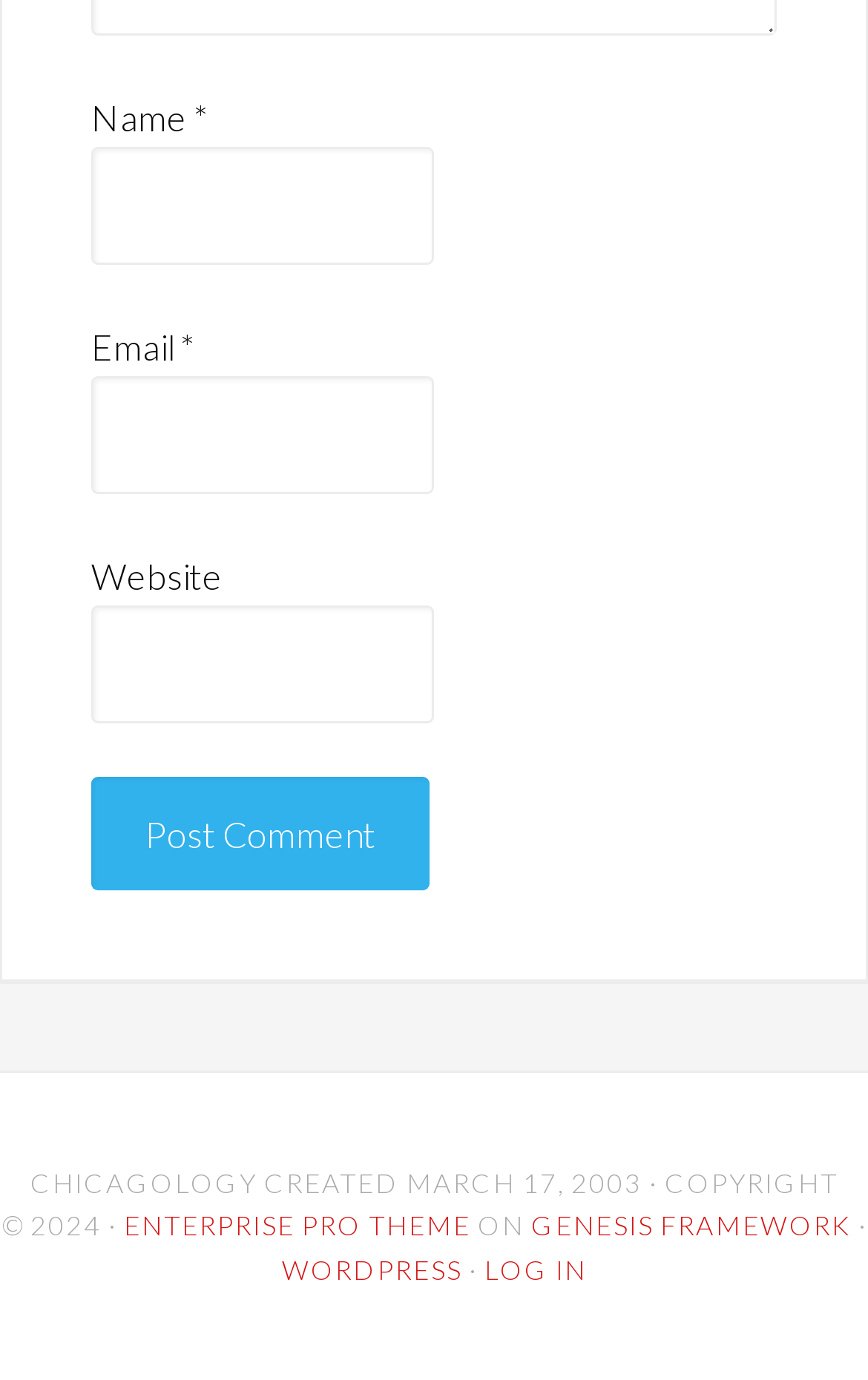Find the bounding box coordinates for the UI element whose description is: "WordPress". The coordinates should be four float numbers between 0 and 1, in the format [left, top, right, bottom].

[0.324, 0.908, 0.532, 0.932]